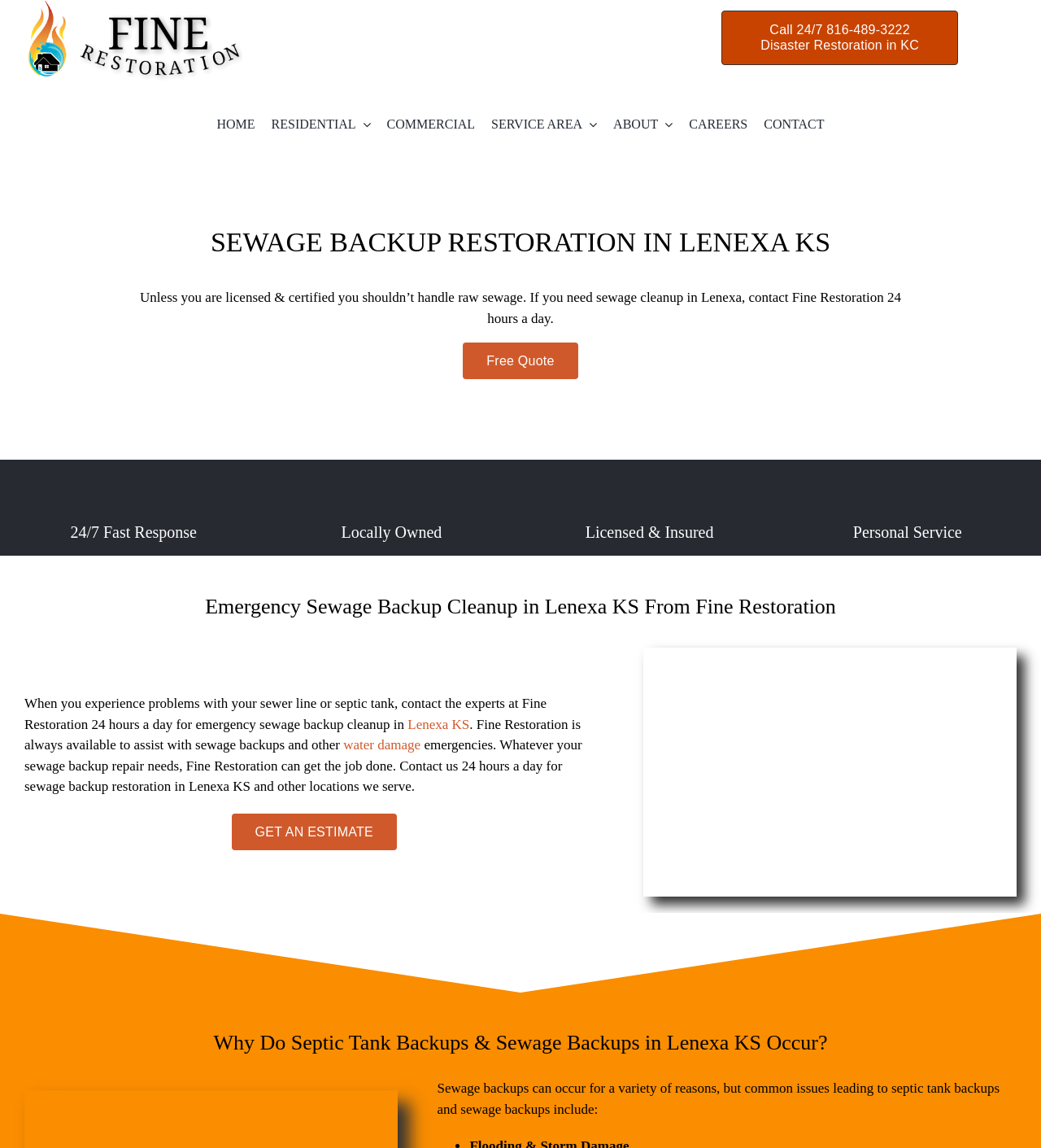Identify the bounding box coordinates of the area you need to click to perform the following instruction: "Reply to Doug Hunter's comment".

None